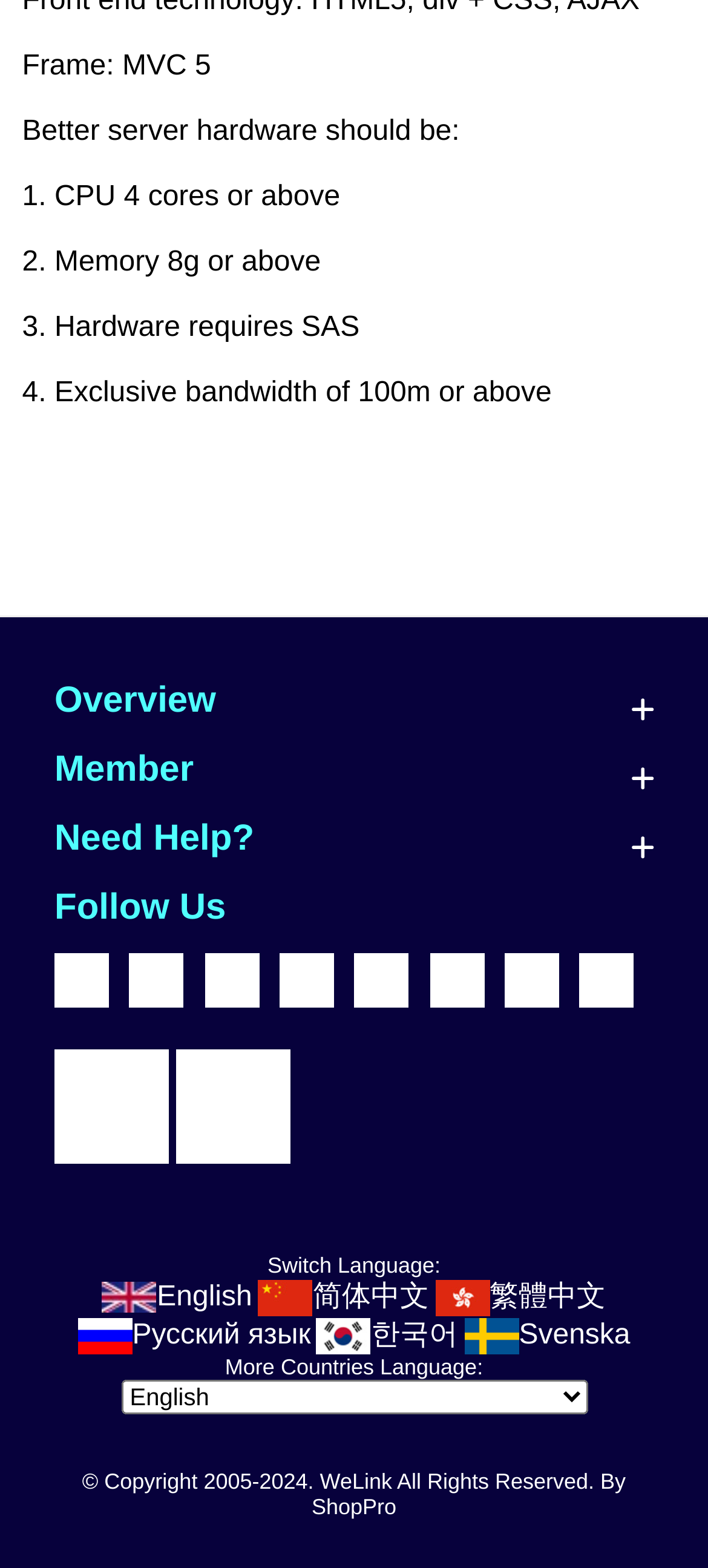Provide a single word or phrase answer to the question: 
What is the purpose of the 'Follow Us' section?

To connect with social media